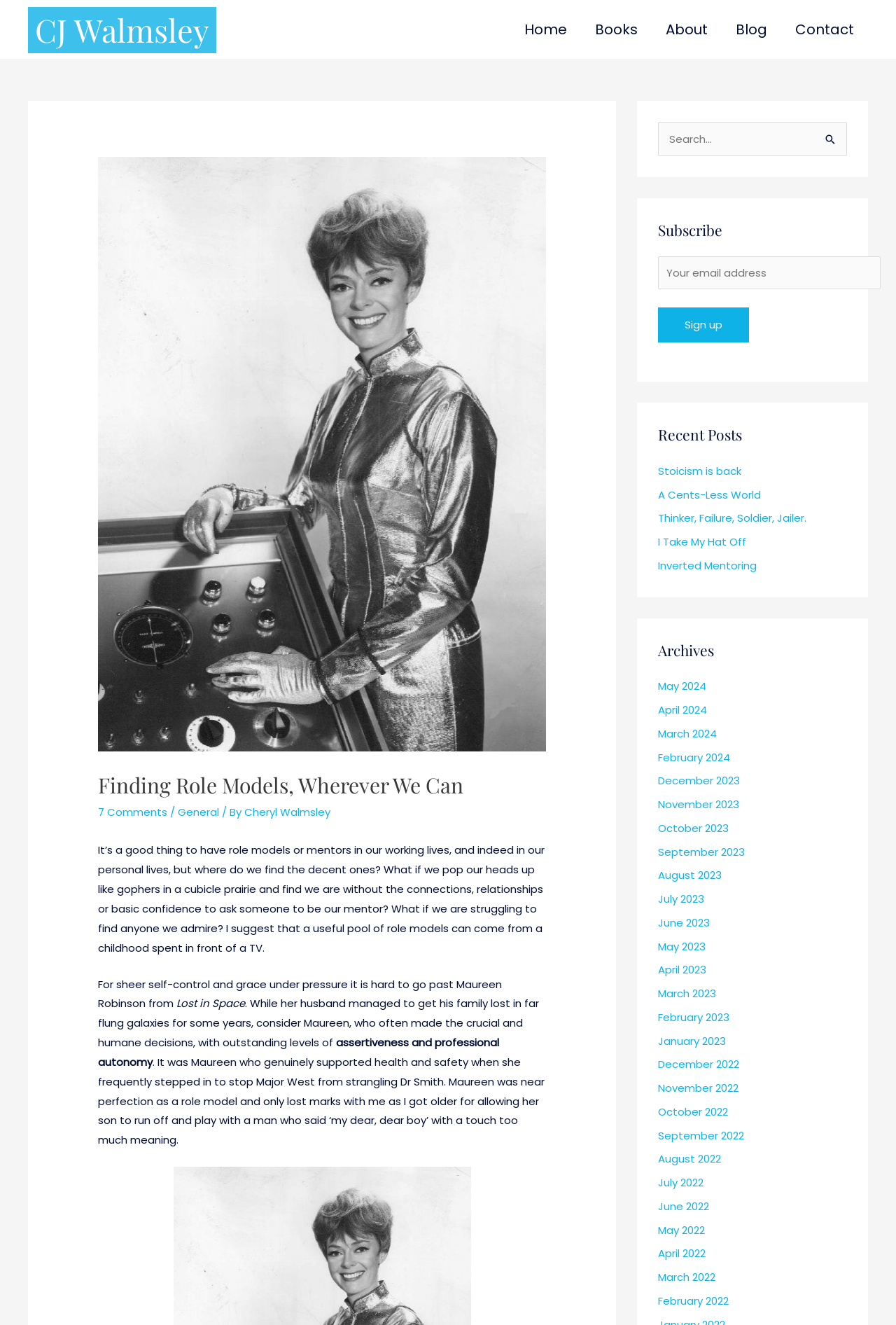Generate a comprehensive description of the webpage.

This webpage is a blog post titled "Finding Role Models, Wherever We Can – CJ Walmsley". At the top, there is a navigation menu with links to "Home", "Books", "About", "Blog", and "Contact". Below the navigation menu, there is a header section with the title of the blog post and a link to "7 Comments". 

The main content of the blog post is a long paragraph of text that discusses the importance of role models and how they can be found in unexpected places, such as in childhood TV shows. The text mentions a specific character, Maureen Robinson from "Lost in Space", as an example of a good role model.

To the right of the main content, there are three sections. The top section is a search bar with a label "Search for:" and a button to submit the search. Below the search bar, there is a section to subscribe to the blog via email, with a heading "Subscribe" and a text box to enter an email address. 

The bottom section is a list of recent posts, archives, and other links. The recent posts section lists five links to other blog posts, and the archives section lists links to posts from various months and years, from May 2024 to February 2022.